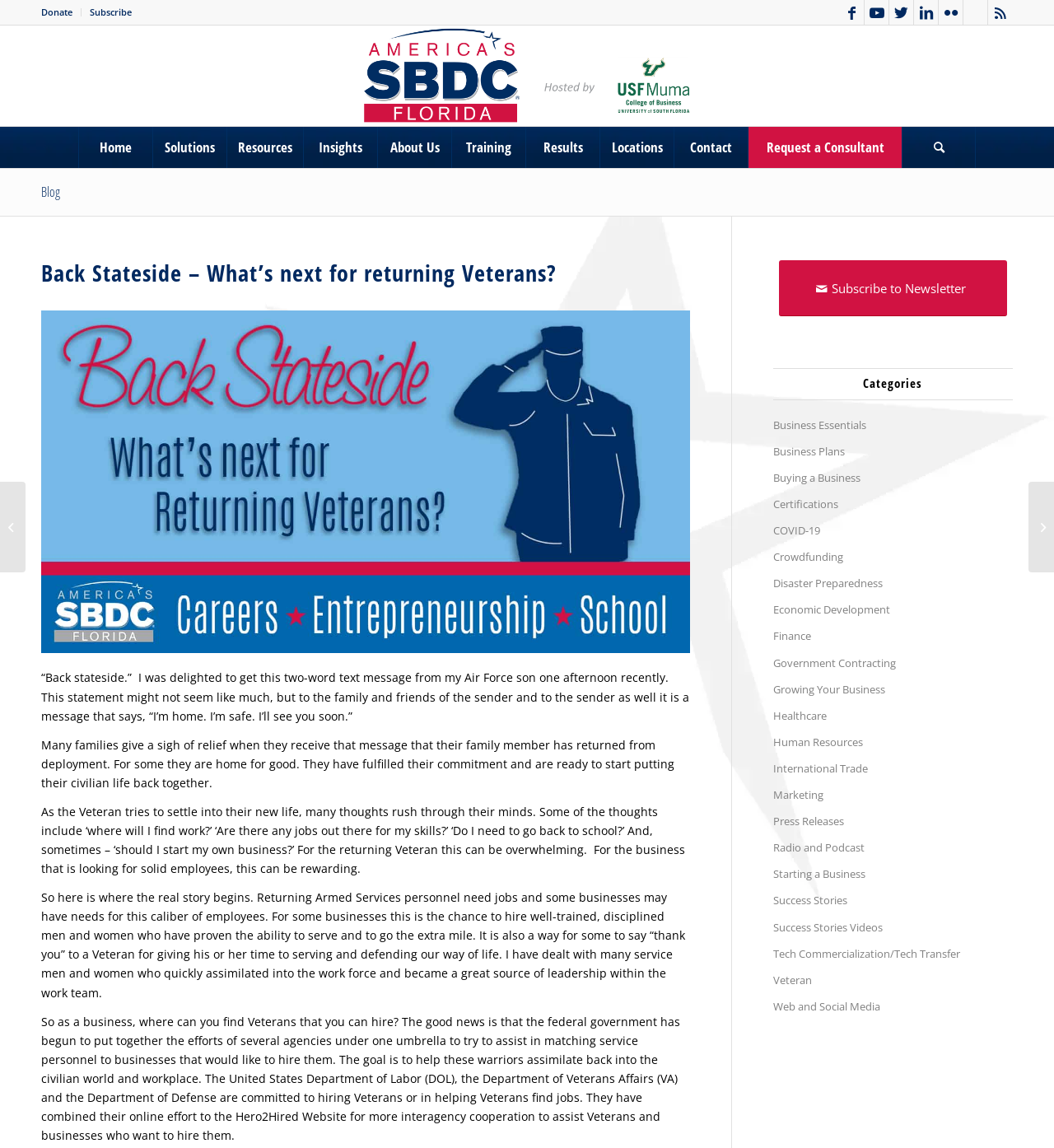Can you find and provide the main heading text of this webpage?

Back Stateside – What’s next for returning Veterans?